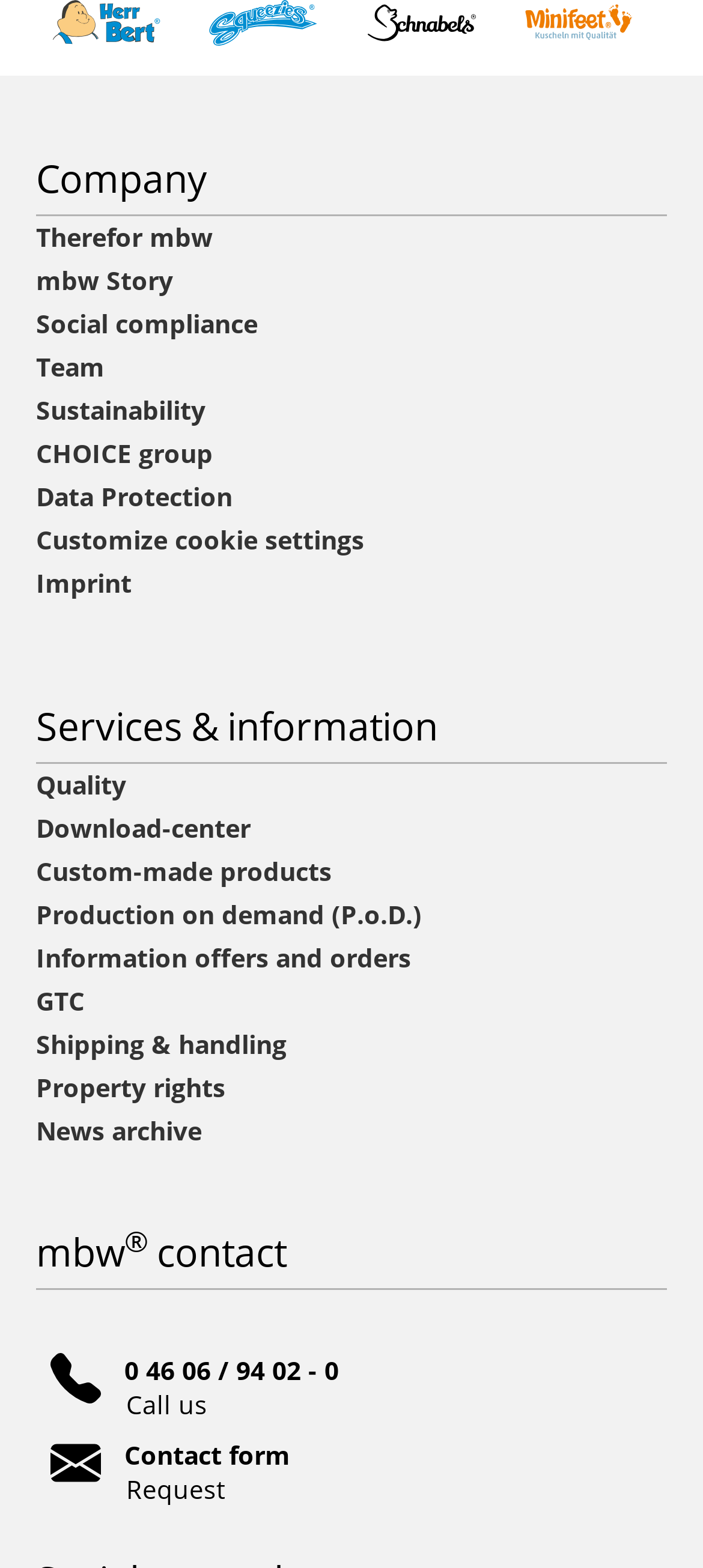Identify the bounding box coordinates of the region that should be clicked to execute the following instruction: "Go to next page".

None